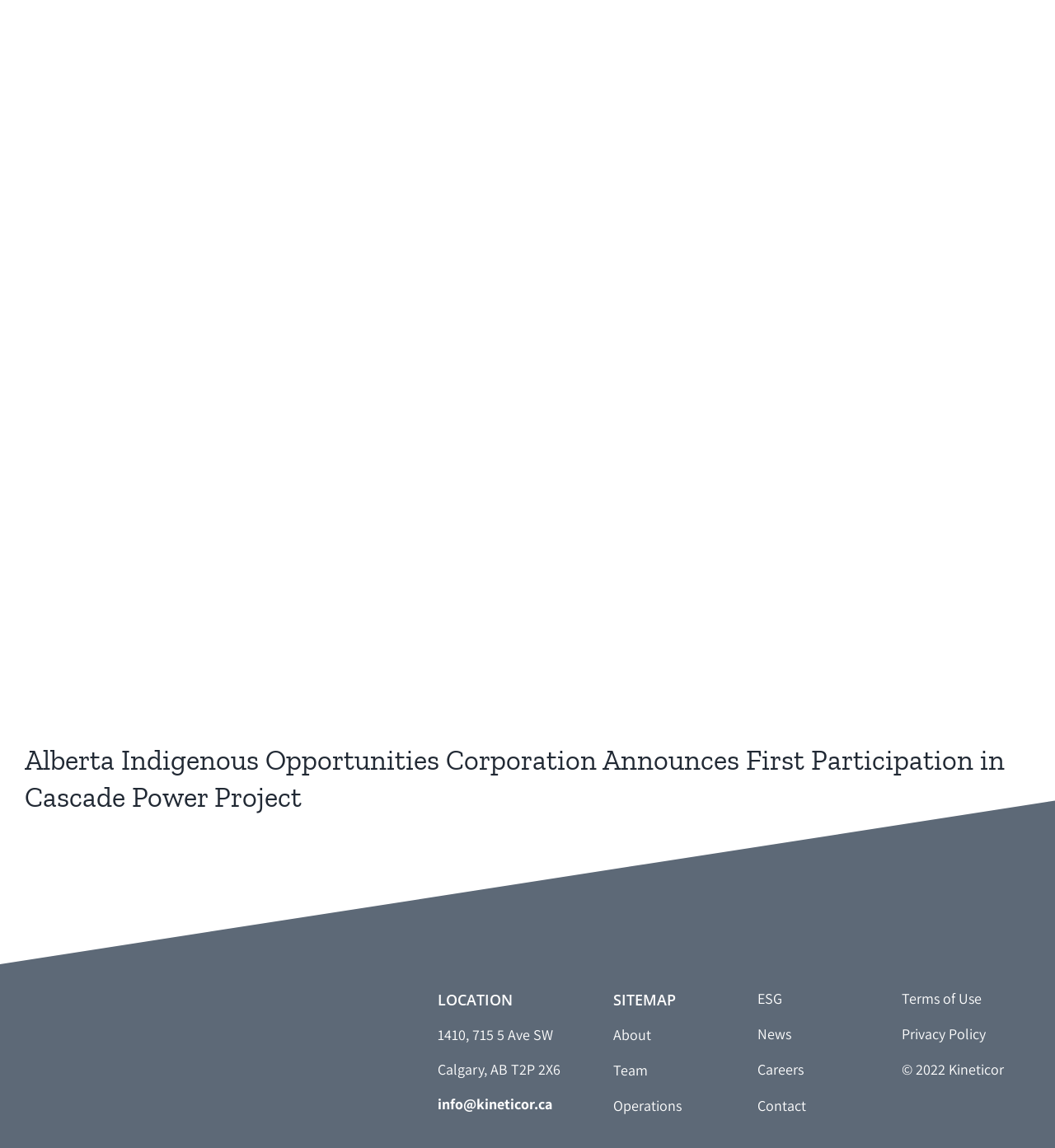Please answer the following question using a single word or phrase: What is the year of the copyright statement?

2022